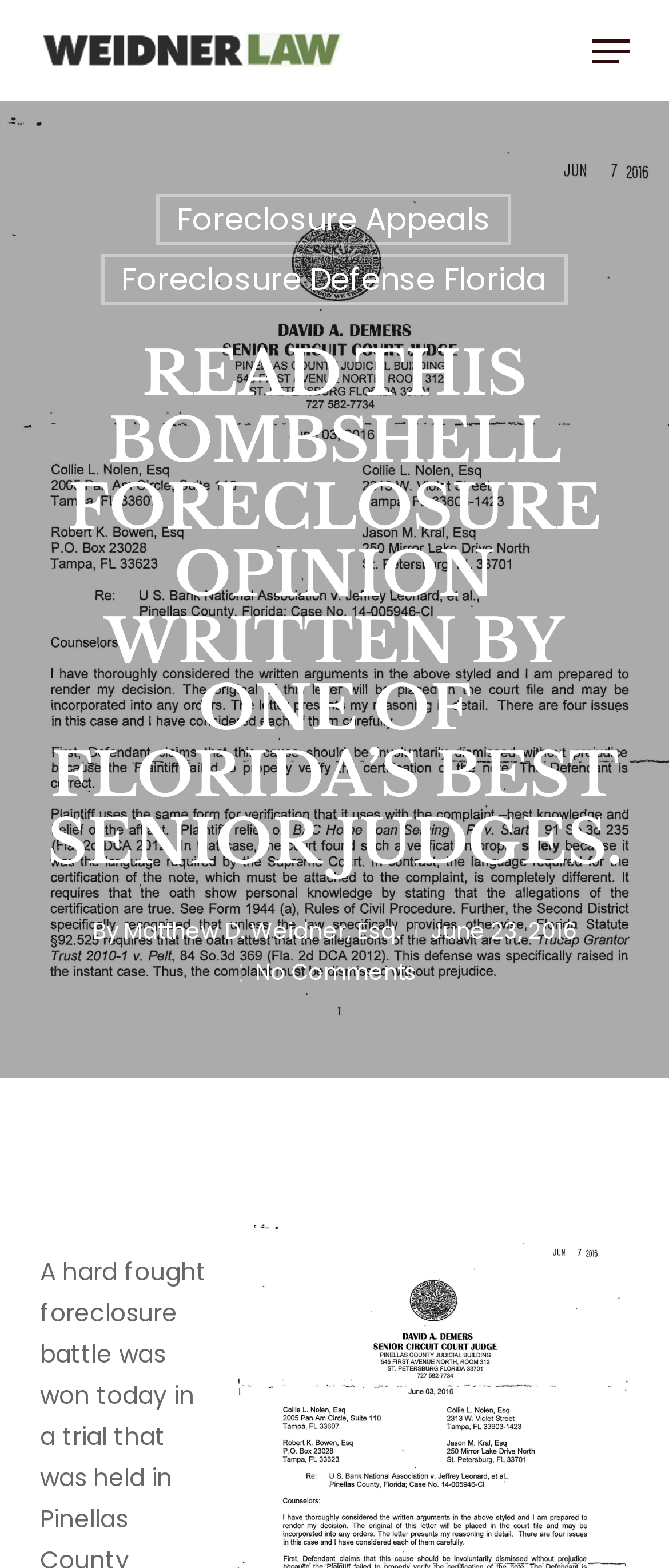When was the article published?
Please answer the question with as much detail as possible using the screenshot.

The publication date of the article can be found below the title of the article, where it is written as 'June 23, 2016'.